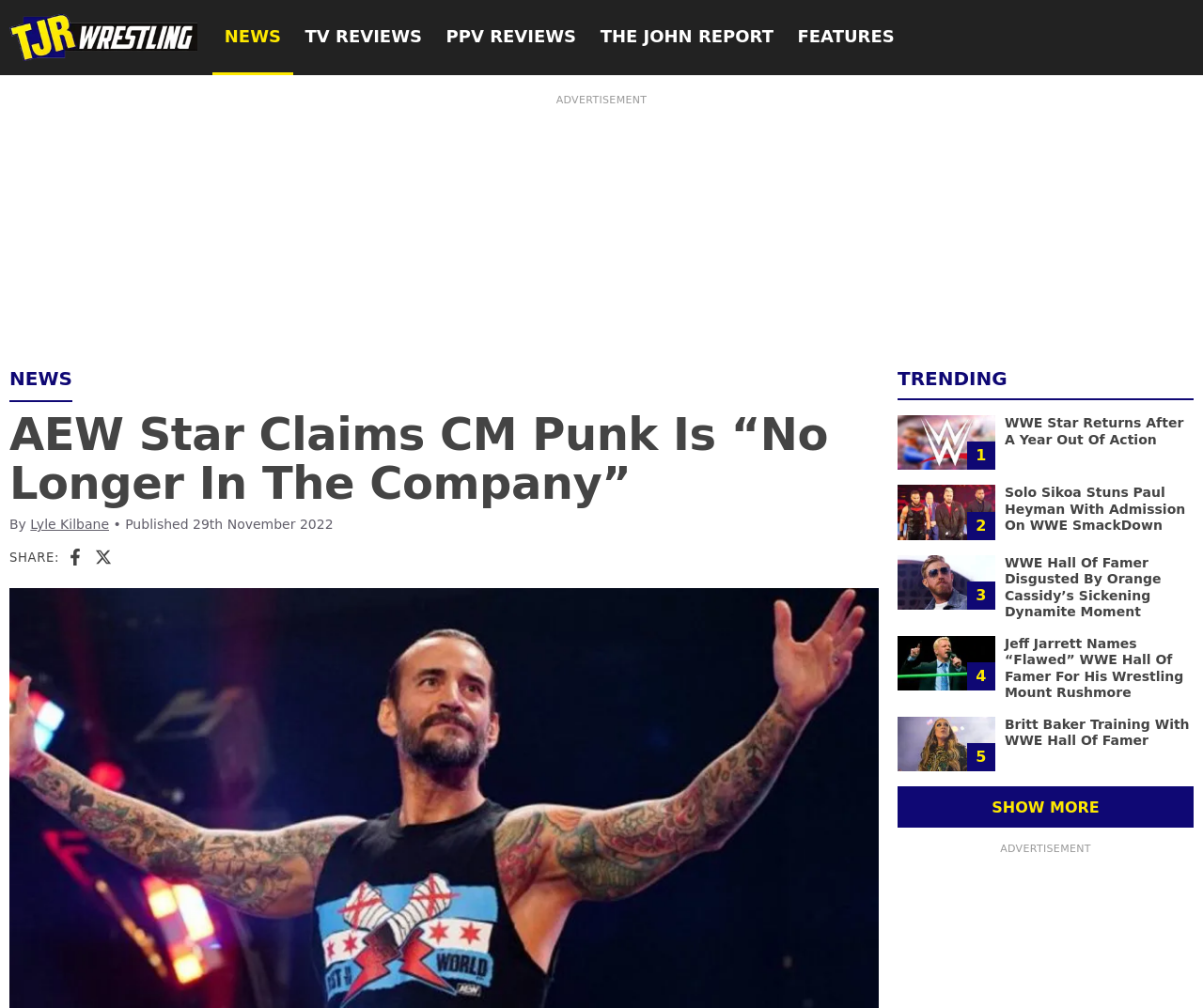Identify and extract the main heading from the webpage.

AEW Star Claims CM Punk Is “No Longer In The Company”